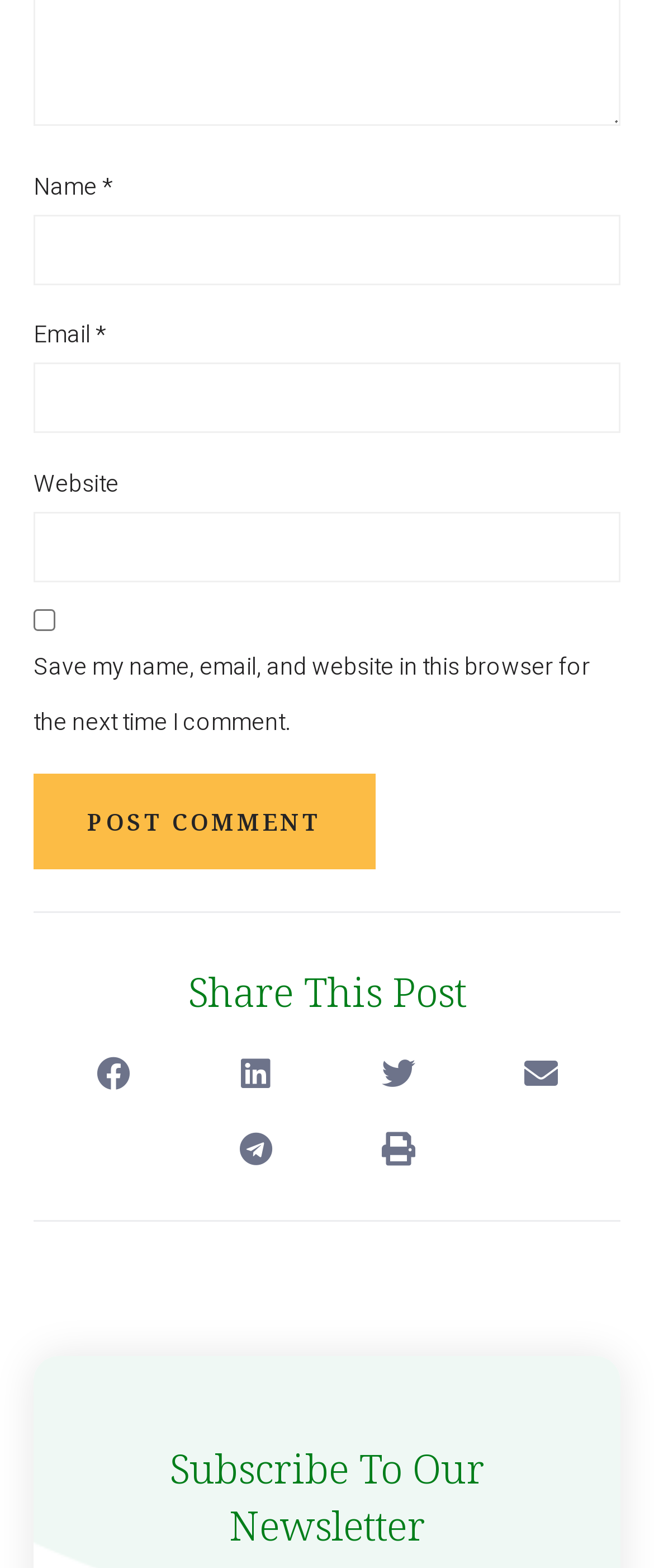Determine the bounding box of the UI component based on this description: "aria-label="Share on twitter"". The bounding box coordinates should be four float values between 0 and 1, i.e., [left, top, right, bottom].

[0.551, 0.661, 0.667, 0.709]